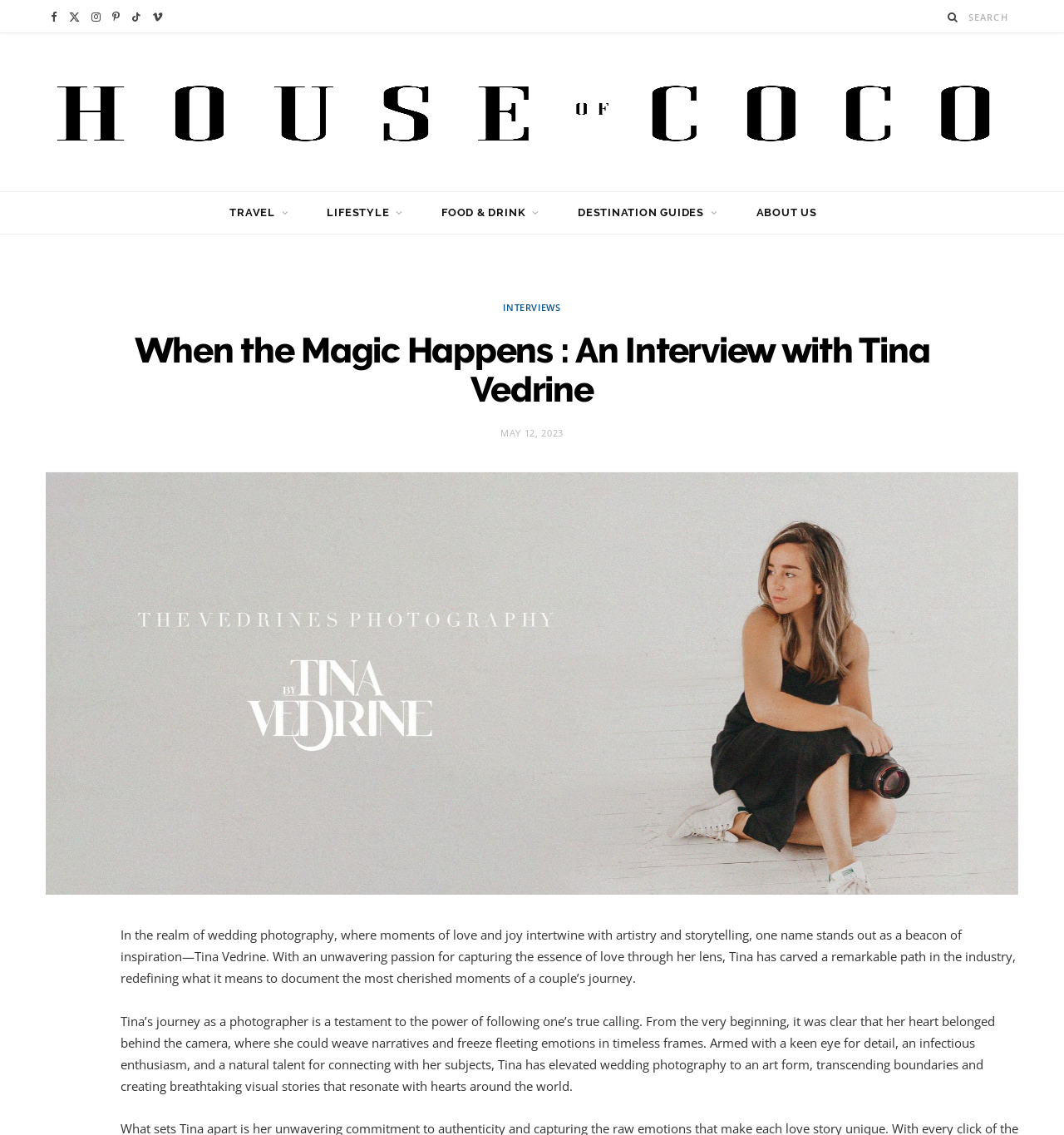Please find and report the primary heading text from the webpage.

When the Magic Happens : An Interview with Tina Vedrine